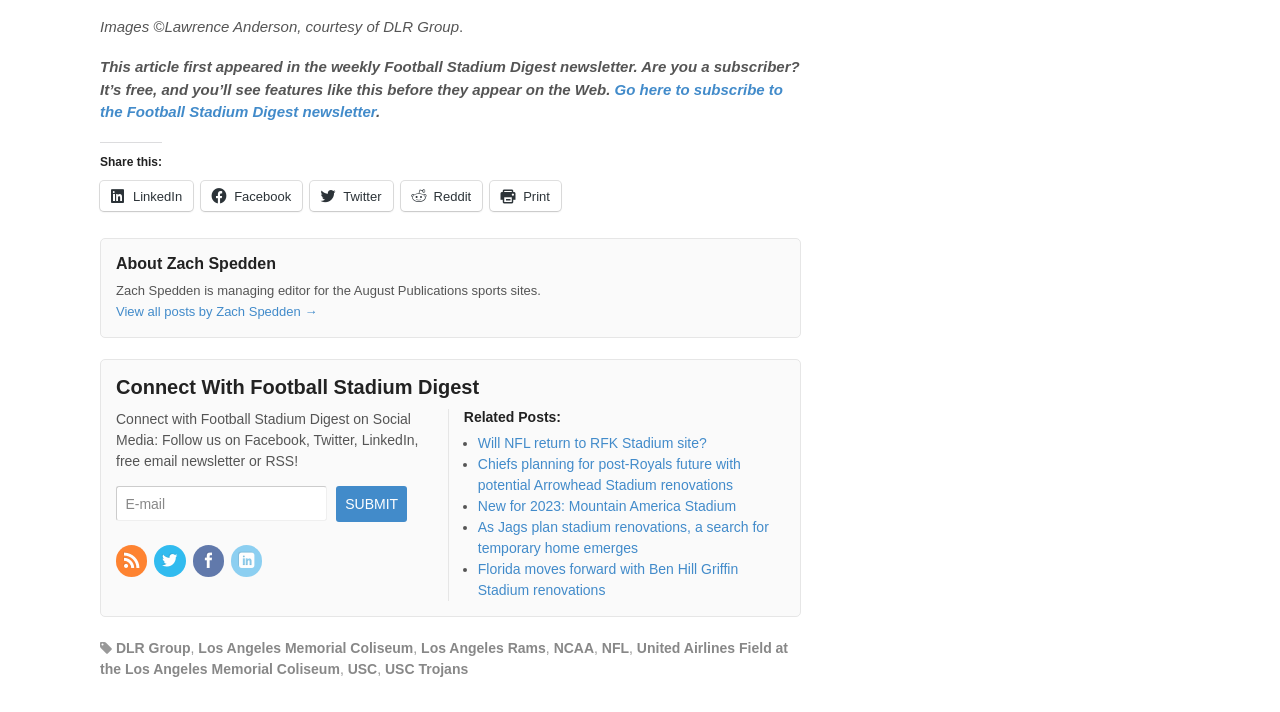Find the bounding box coordinates of the area that needs to be clicked in order to achieve the following instruction: "Share this on LinkedIn". The coordinates should be specified as four float numbers between 0 and 1, i.e., [left, top, right, bottom].

[0.078, 0.254, 0.151, 0.297]